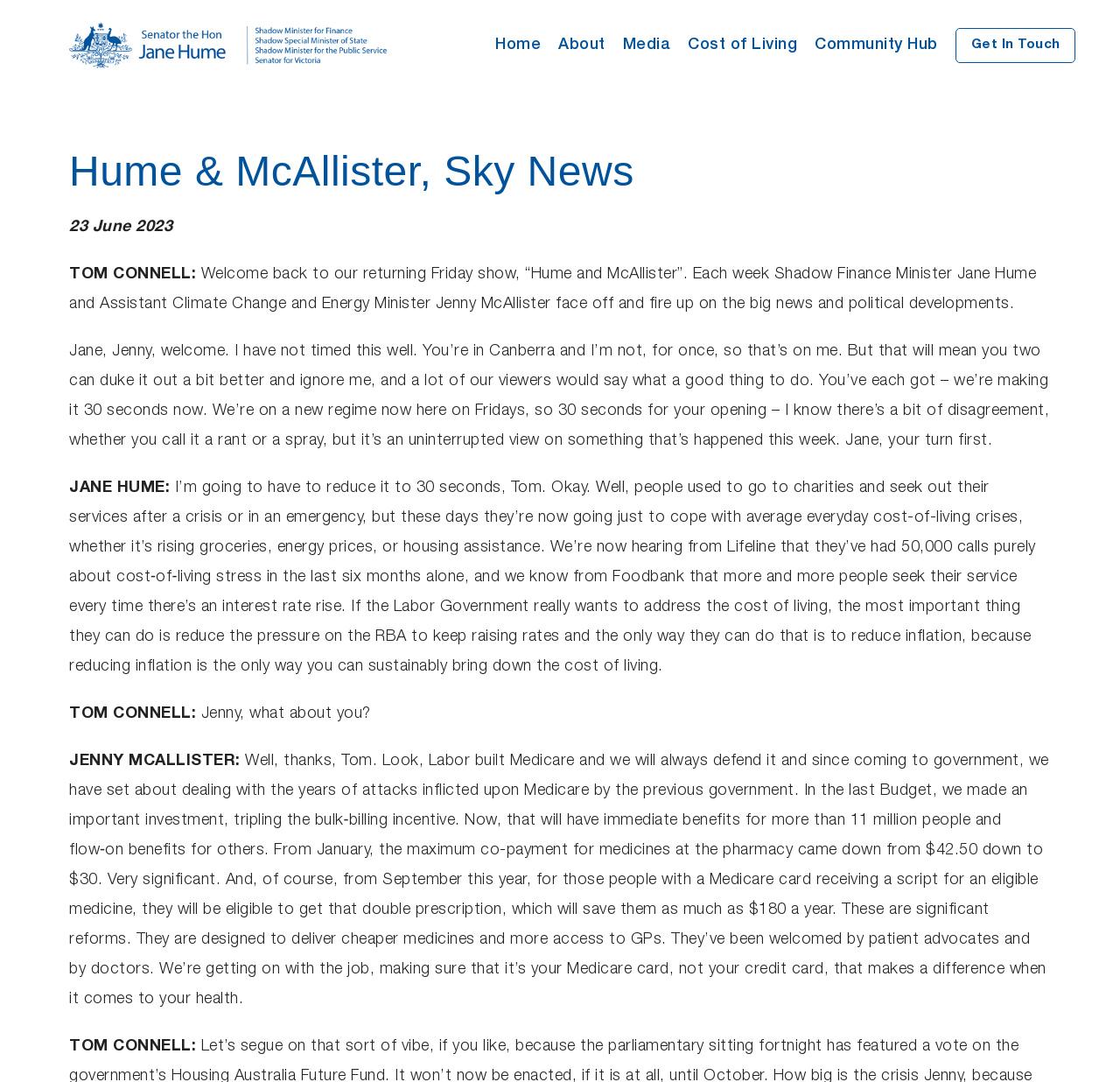Generate the text of the webpage's primary heading.

Hume & McAllister, Sky News